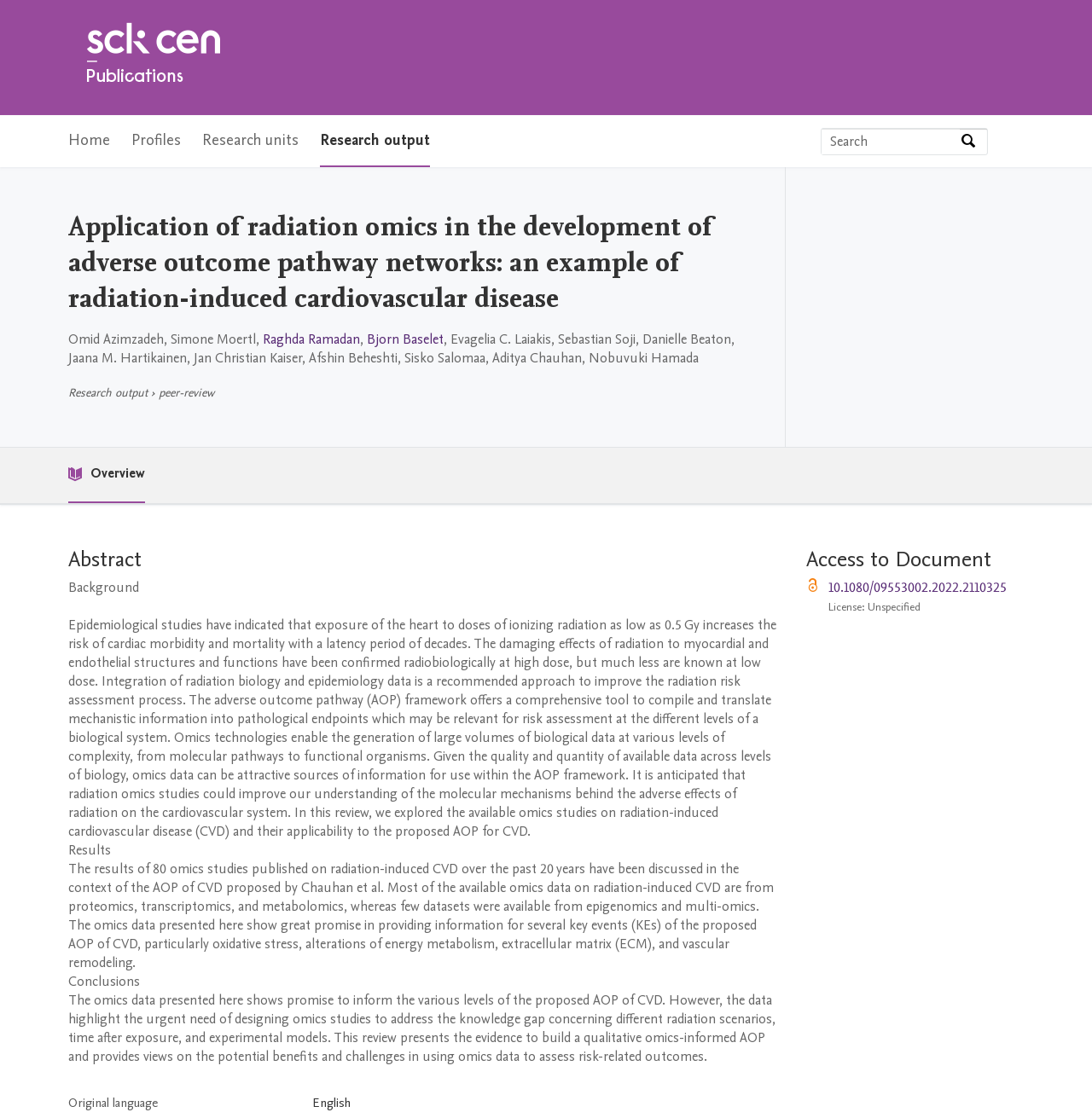Find the bounding box coordinates for the UI element whose description is: "Research output". The coordinates should be four float numbers between 0 and 1, in the format [left, top, right, bottom].

[0.293, 0.103, 0.394, 0.15]